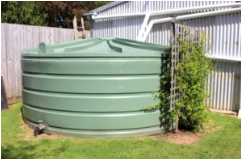Convey a rich and detailed description of the image.

The image showcases a large, cylindrical green water tank situated within a garden setting. This tank is designed for water storage, potentially for rainwater harvesting or agricultural use. Surrounding the tank is well-kept grass, and a small plant is visibly climbing a trellis beside it, adding a touch of greenery to the outdoor space. The backdrop features a wooden fence and a metallic structure, indicating a residential property, possibly used for supplementary gardening or landscaping purposes. This setup reflects a practical approach to water conservation in a domestic environment.